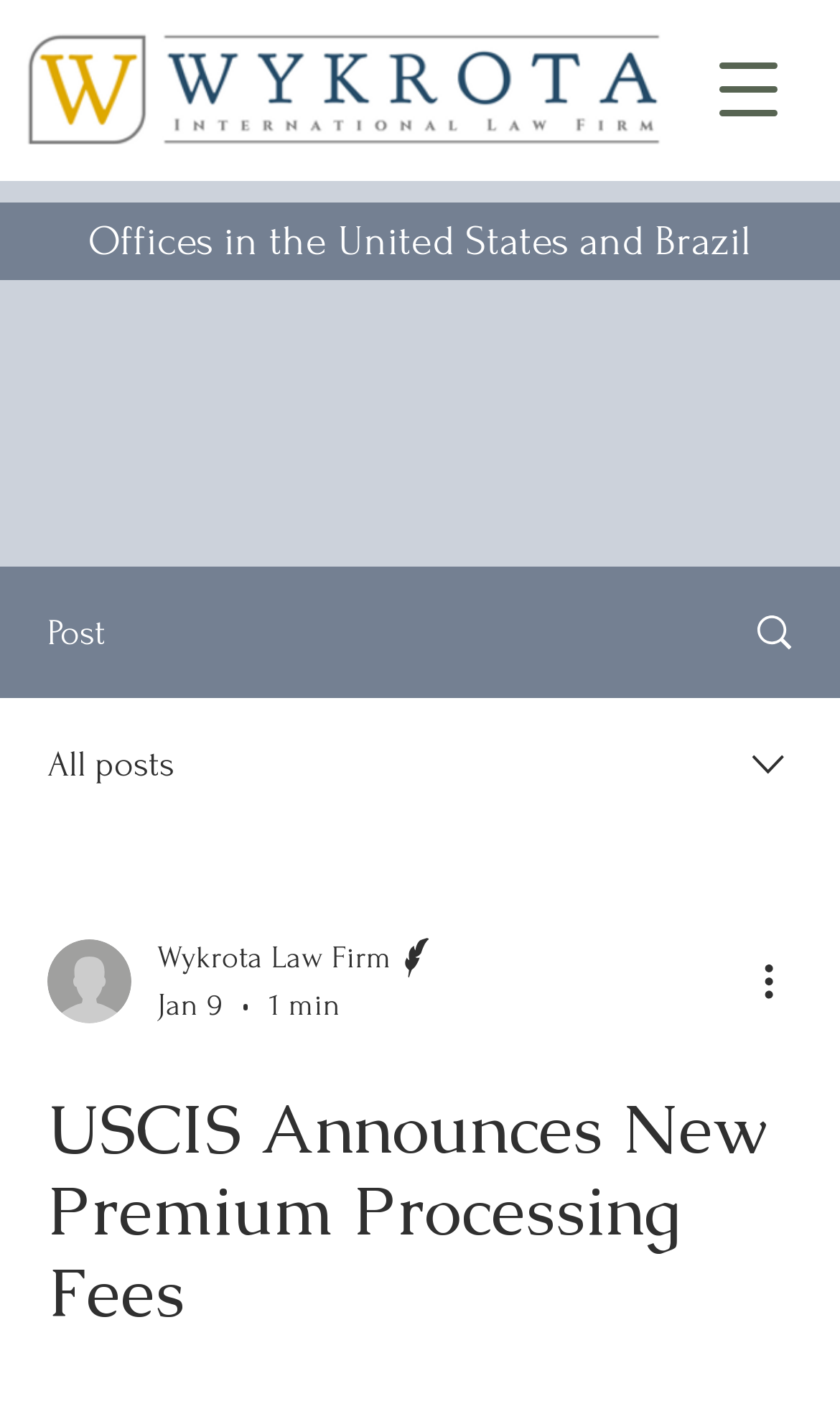How many images are there in the latest post?
Give a detailed and exhaustive answer to the question.

I counted the number of images in the latest post by looking at the elements with the type 'image'. There are three images in the latest post, one with the description 'Picture1.png', one with no description, and one with no description.